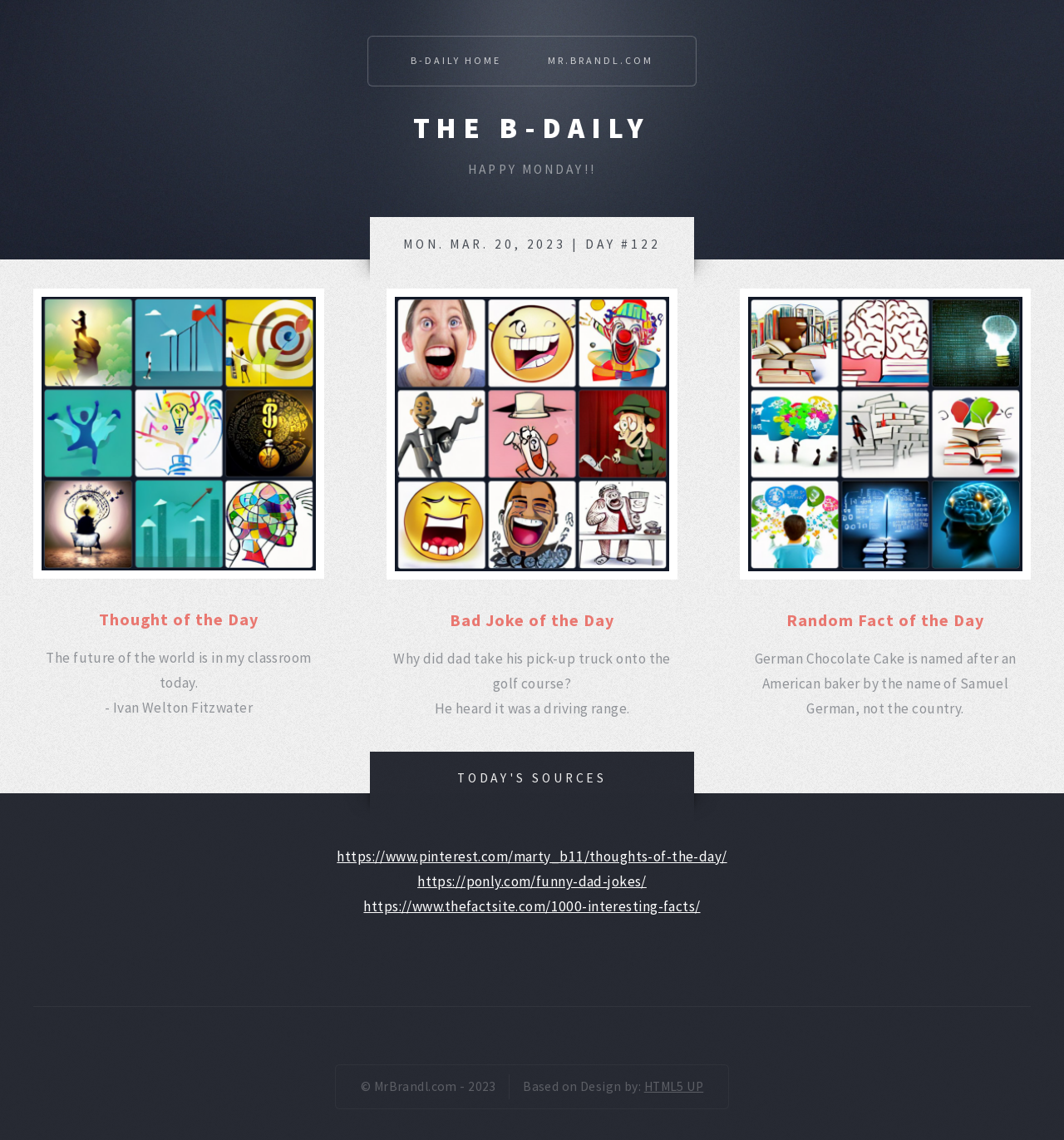Locate the bounding box coordinates of the clickable area needed to fulfill the instruction: "Visit Pinterest for more Thoughts of the Day".

[0.317, 0.743, 0.683, 0.759]